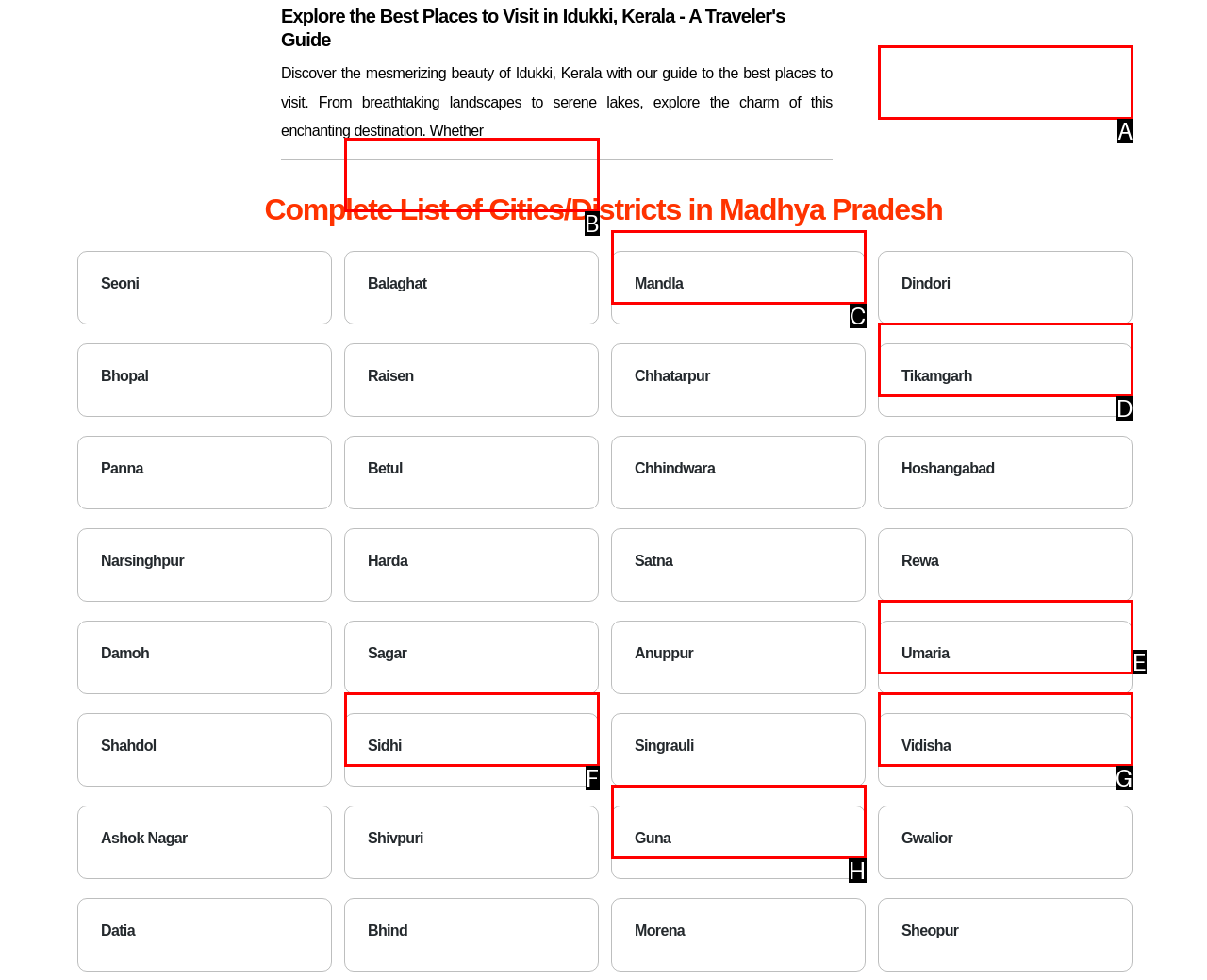From the options shown, which one fits the description: West Nimar? Respond with the appropriate letter.

H